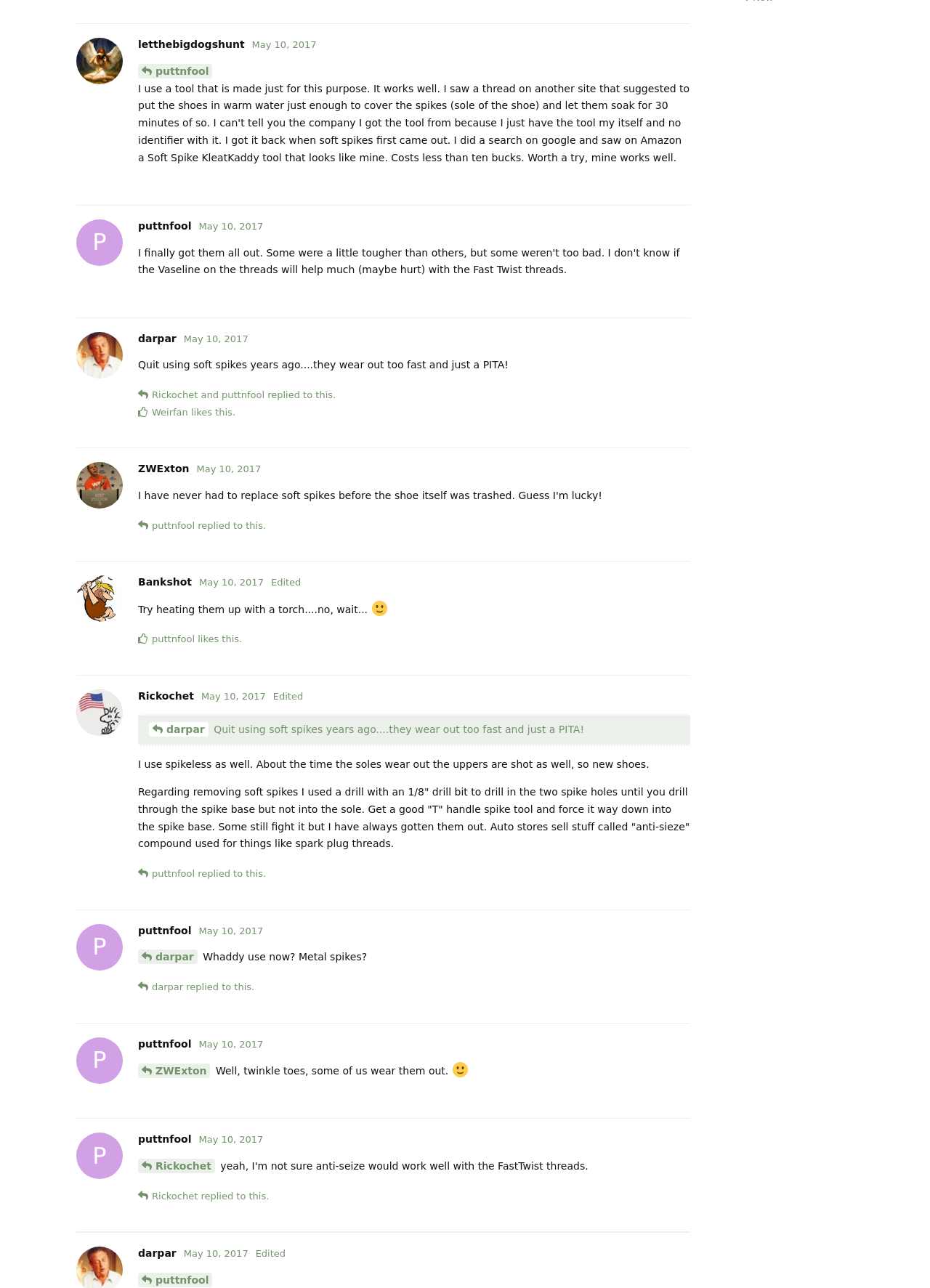Given the description of the UI element: "May 10, 2017", predict the bounding box coordinates in the form of [left, top, right, bottom], with each value being a float between 0 and 1.

[0.214, 0.881, 0.283, 0.889]